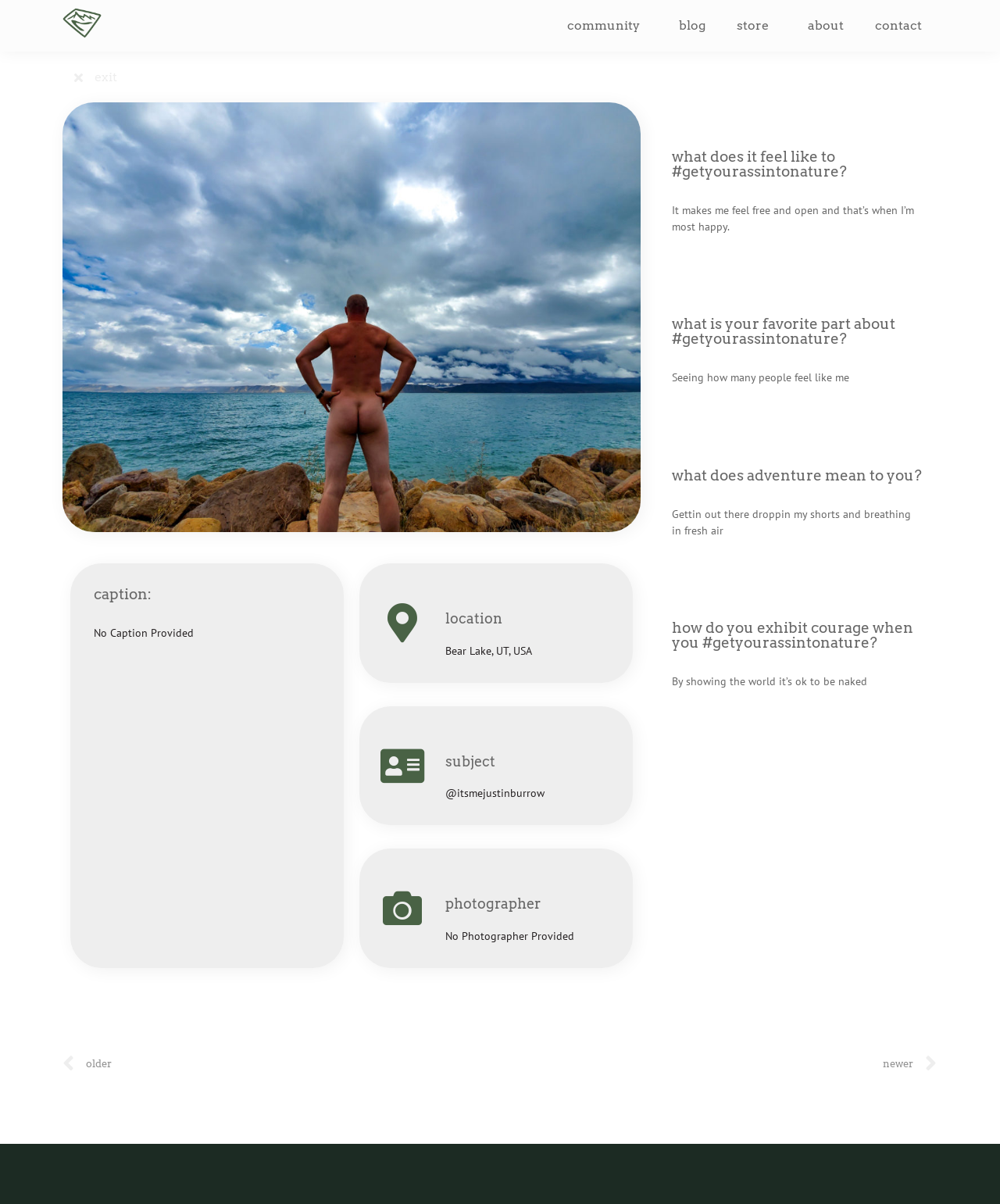Identify the bounding box coordinates for the UI element described as follows: "PrevOlder". Ensure the coordinates are four float numbers between 0 and 1, formatted as [left, top, right, bottom].

[0.062, 0.869, 0.5, 0.898]